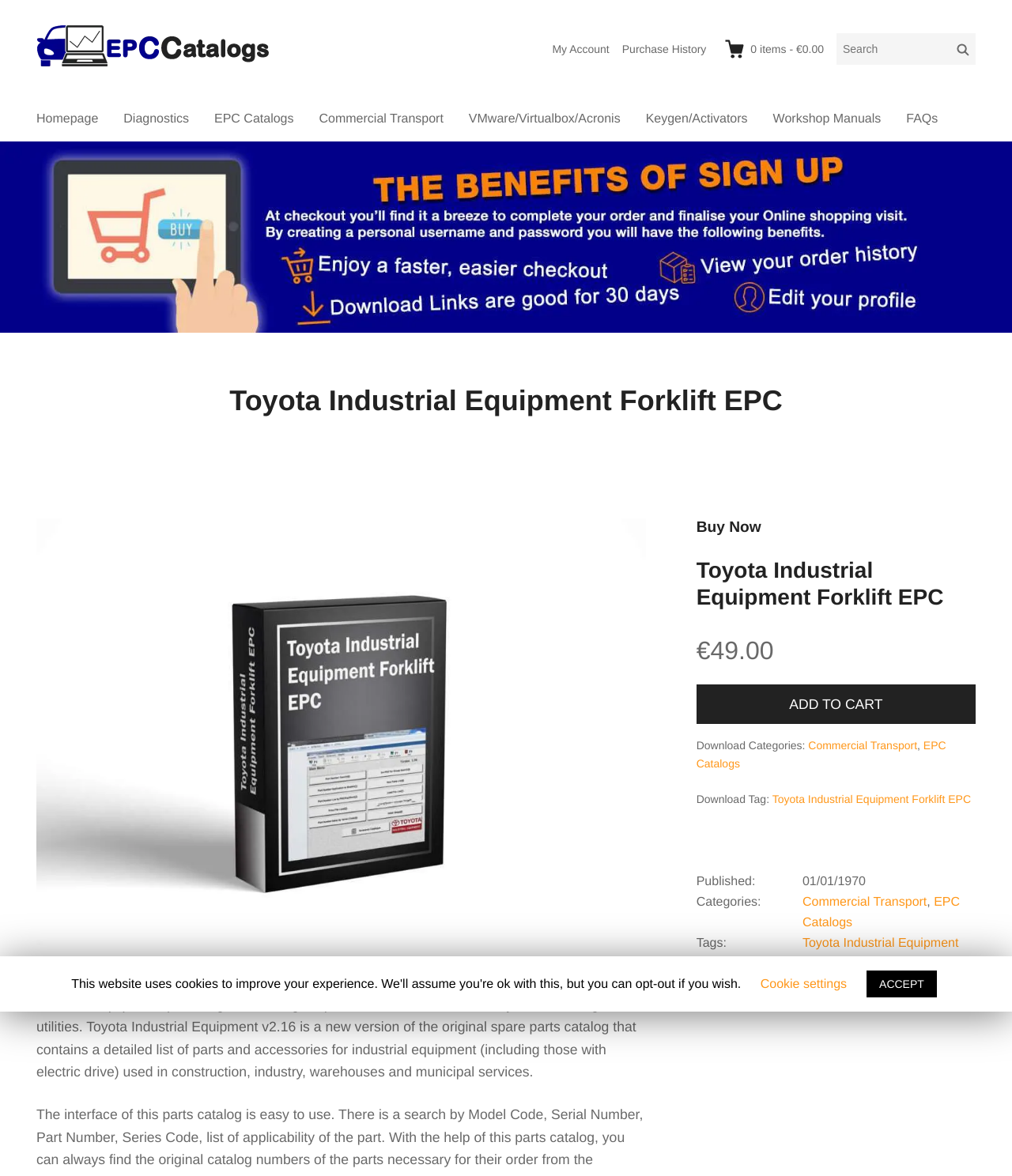What type of equipment is the catalog for?
With the help of the image, please provide a detailed response to the question.

I found the answer by reading the description of the catalog, which mentions that it contains parts and accessories for industrial equipment used in construction, industry, warehousing, and utilities.